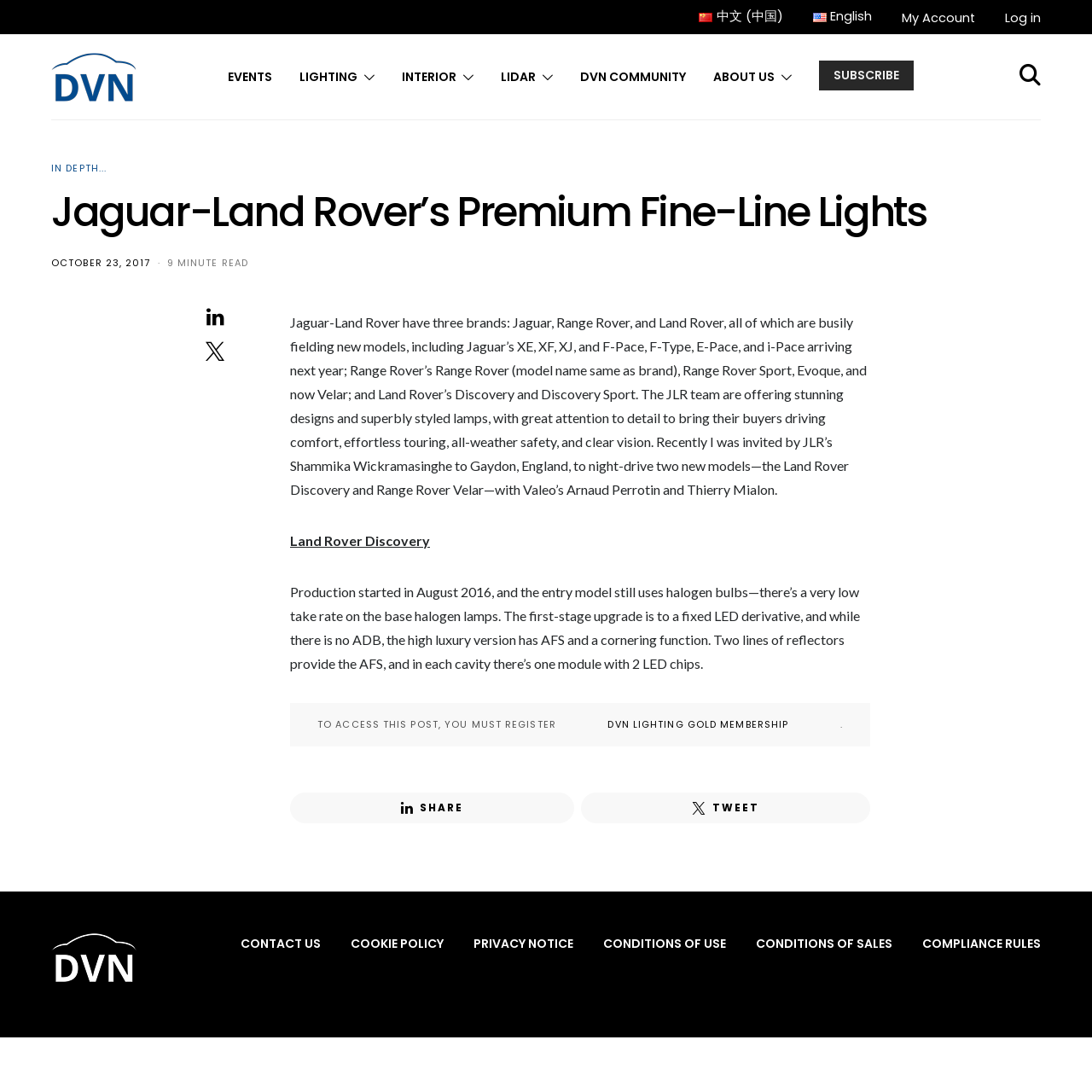Find the bounding box coordinates of the element you need to click on to perform this action: 'Share this post on social media'. The coordinates should be represented by four float values between 0 and 1, in the format [left, top, right, bottom].

[0.266, 0.726, 0.526, 0.754]